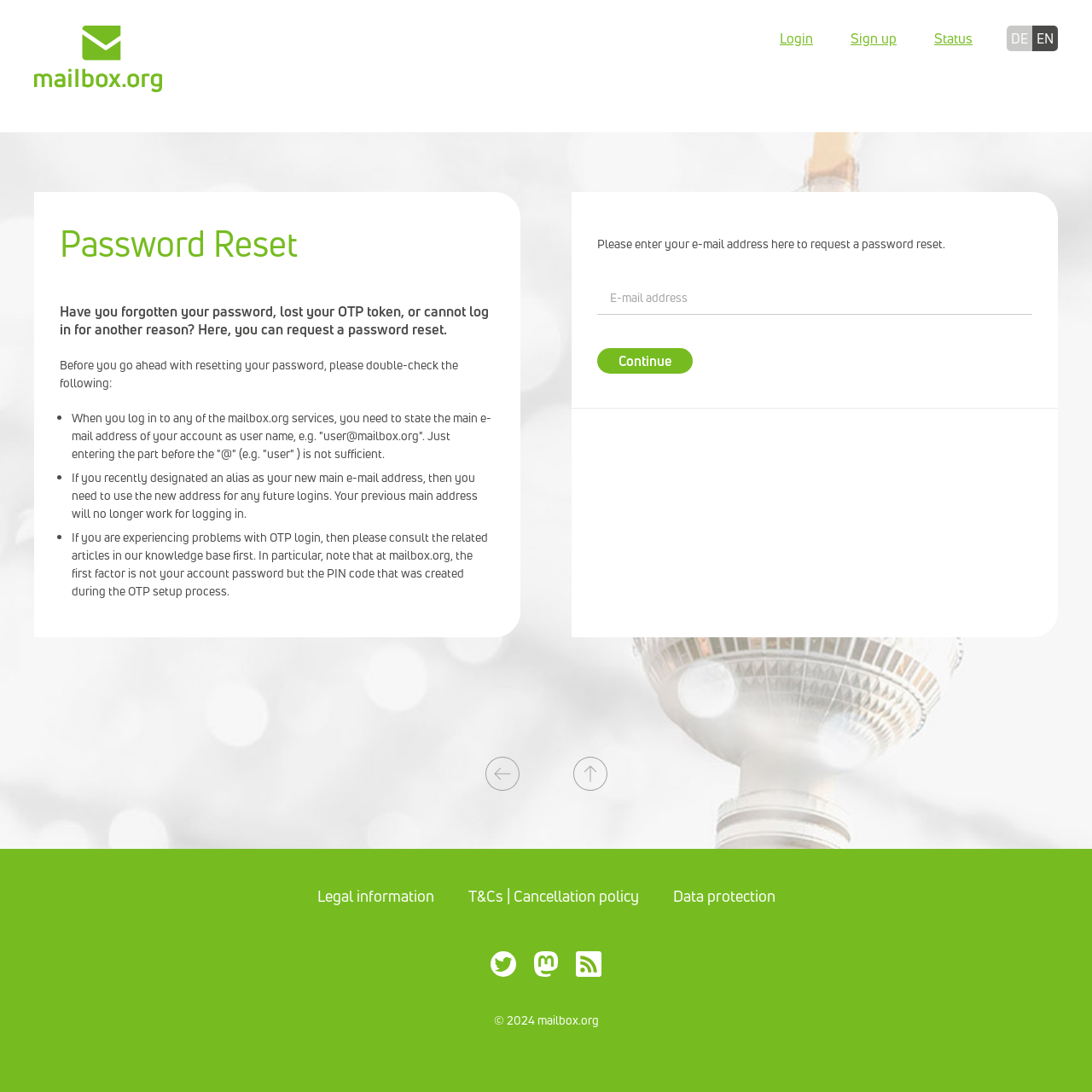Calculate the bounding box coordinates for the UI element based on the following description: "parent_node: Login Sign up Status". Ensure the coordinates are four float numbers between 0 and 1, i.e., [left, top, right, bottom].

[0.031, 0.023, 0.148, 0.098]